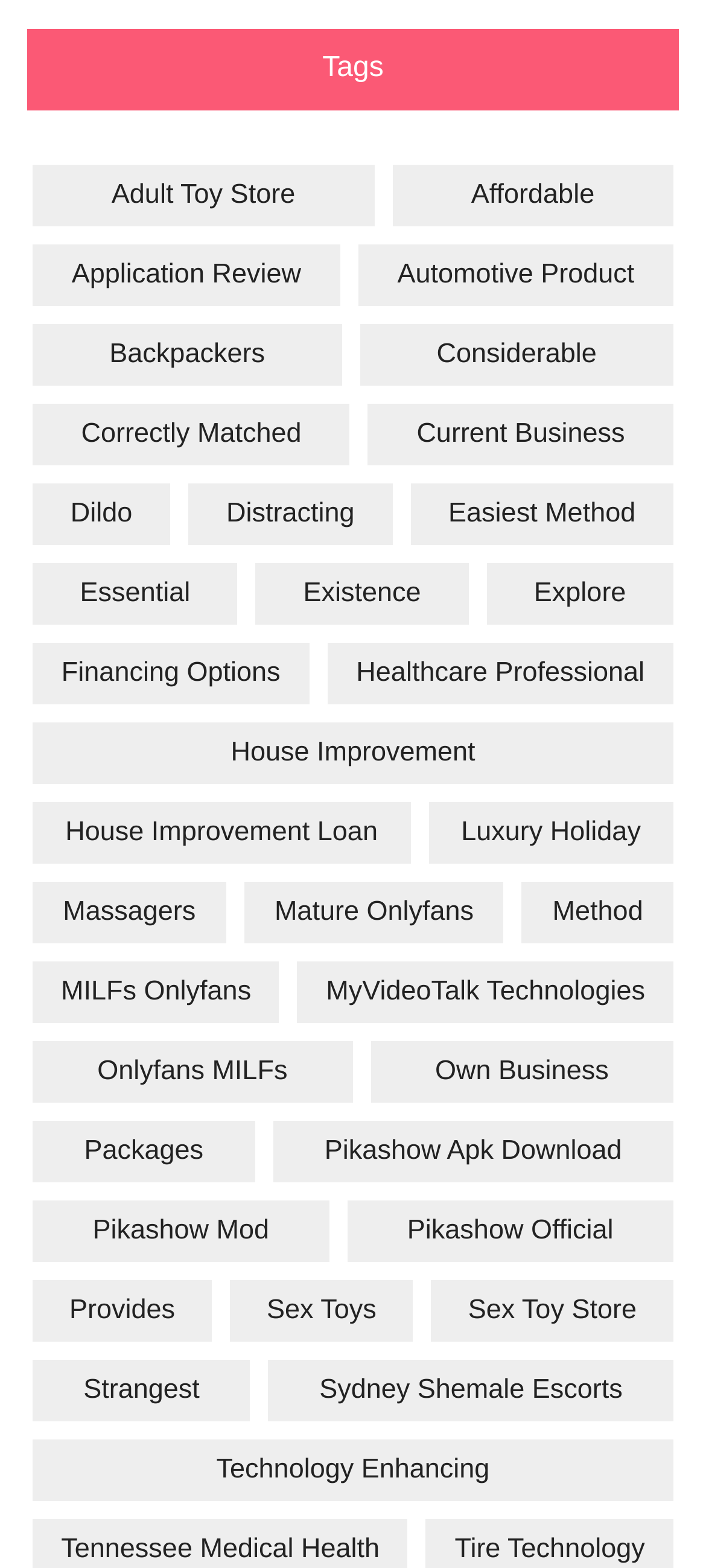Find the bounding box coordinates of the element's region that should be clicked in order to follow the given instruction: "Check 'Pikashow Apk Download'". The coordinates should consist of four float numbers between 0 and 1, i.e., [left, top, right, bottom].

[0.387, 0.714, 0.954, 0.754]